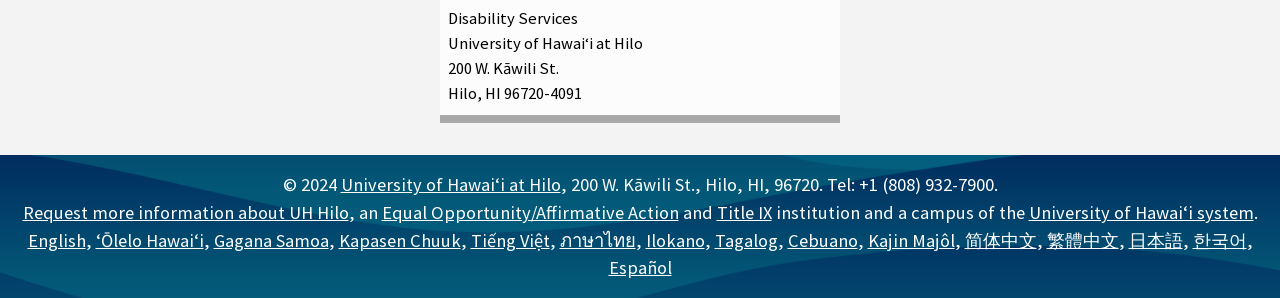Answer this question in one word or a short phrase: What is the copyright year?

2024